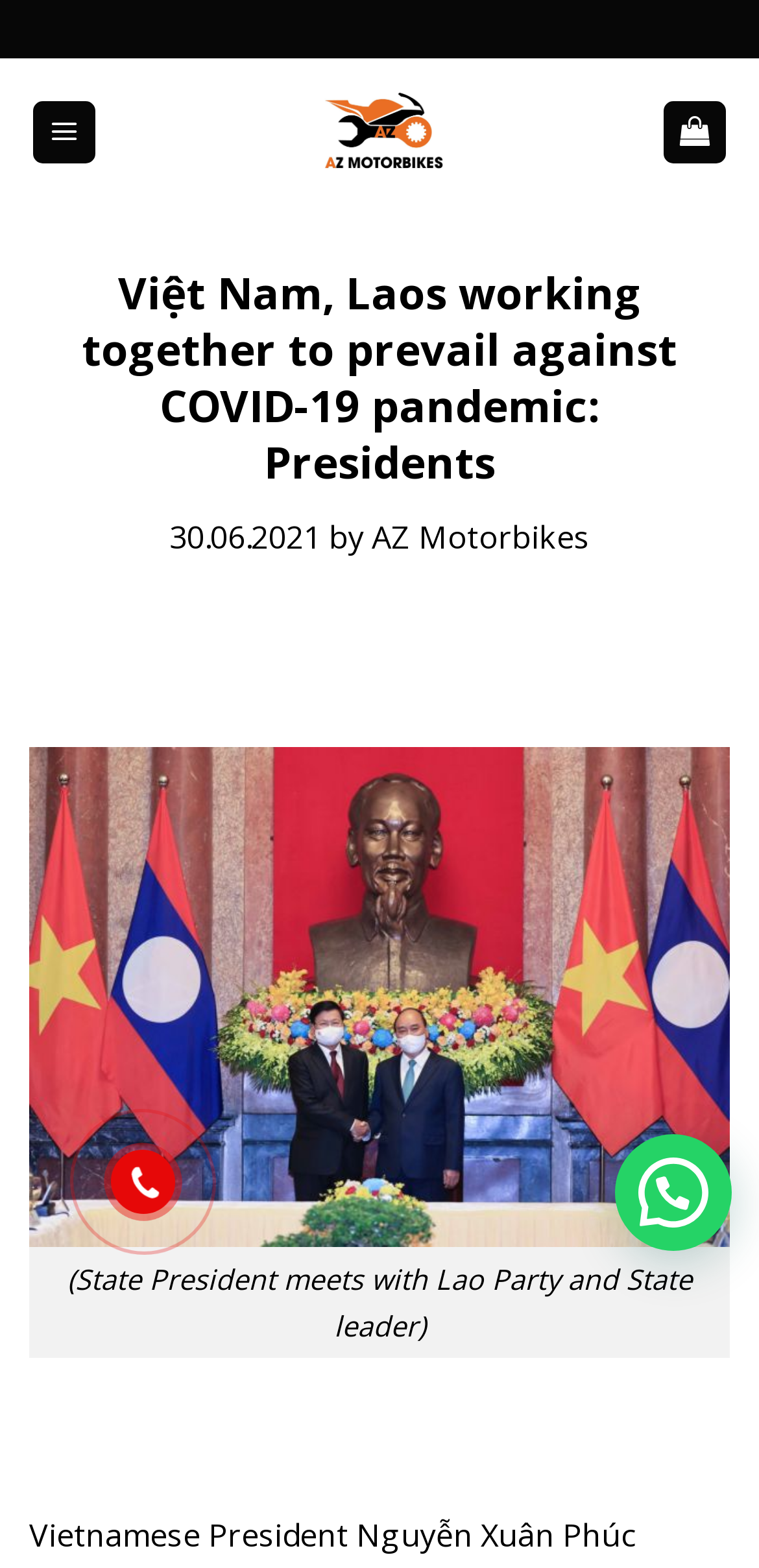Please determine the bounding box coordinates for the UI element described here. Use the format (top-left x, top-left y, bottom-right x, bottom-right y) with values bounded between 0 and 1: aria-label="Menu"

[0.042, 0.064, 0.126, 0.105]